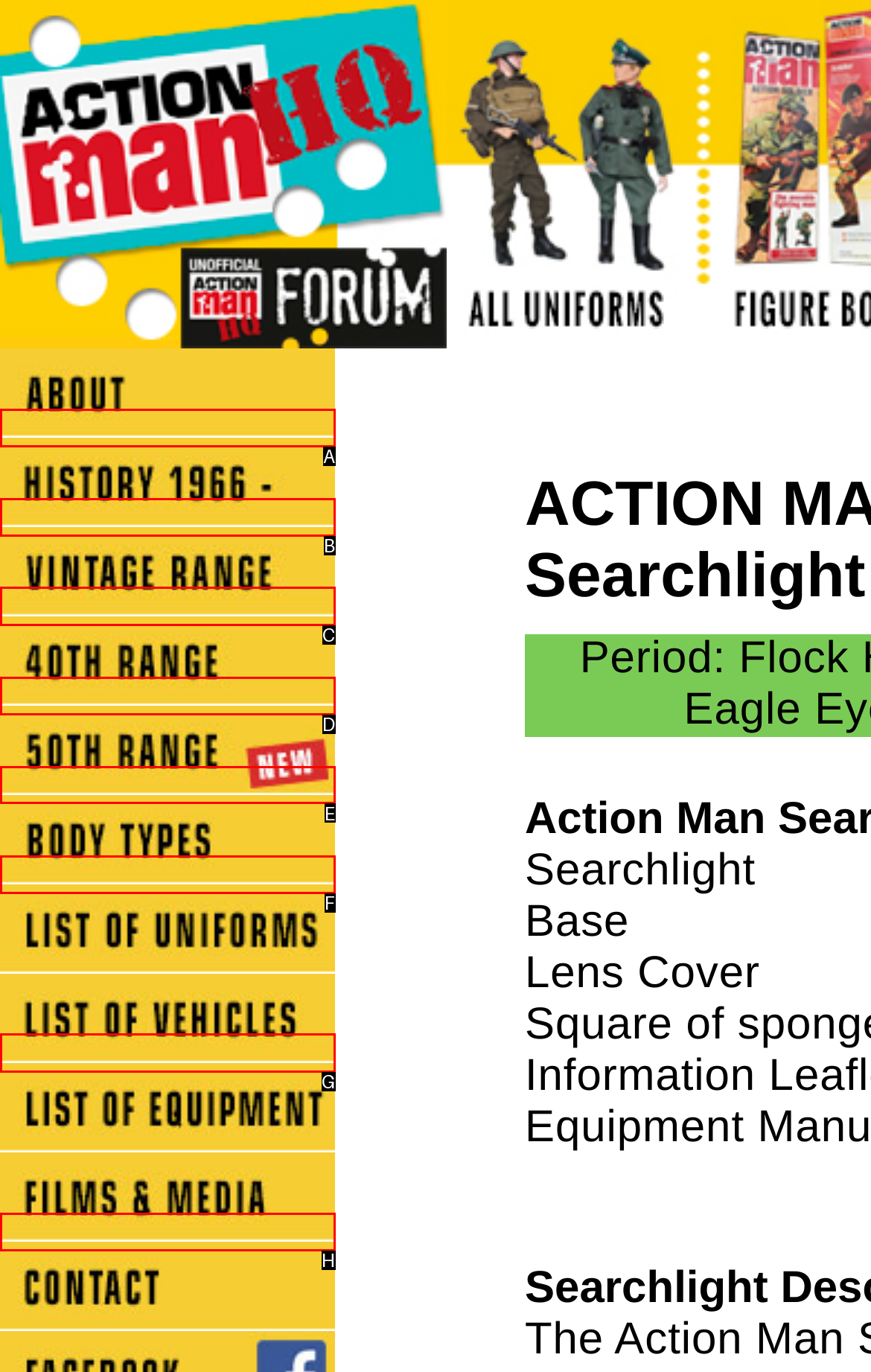Select the appropriate HTML element that needs to be clicked to finish the task: view Action Man Vintage range
Reply with the letter of the chosen option.

C